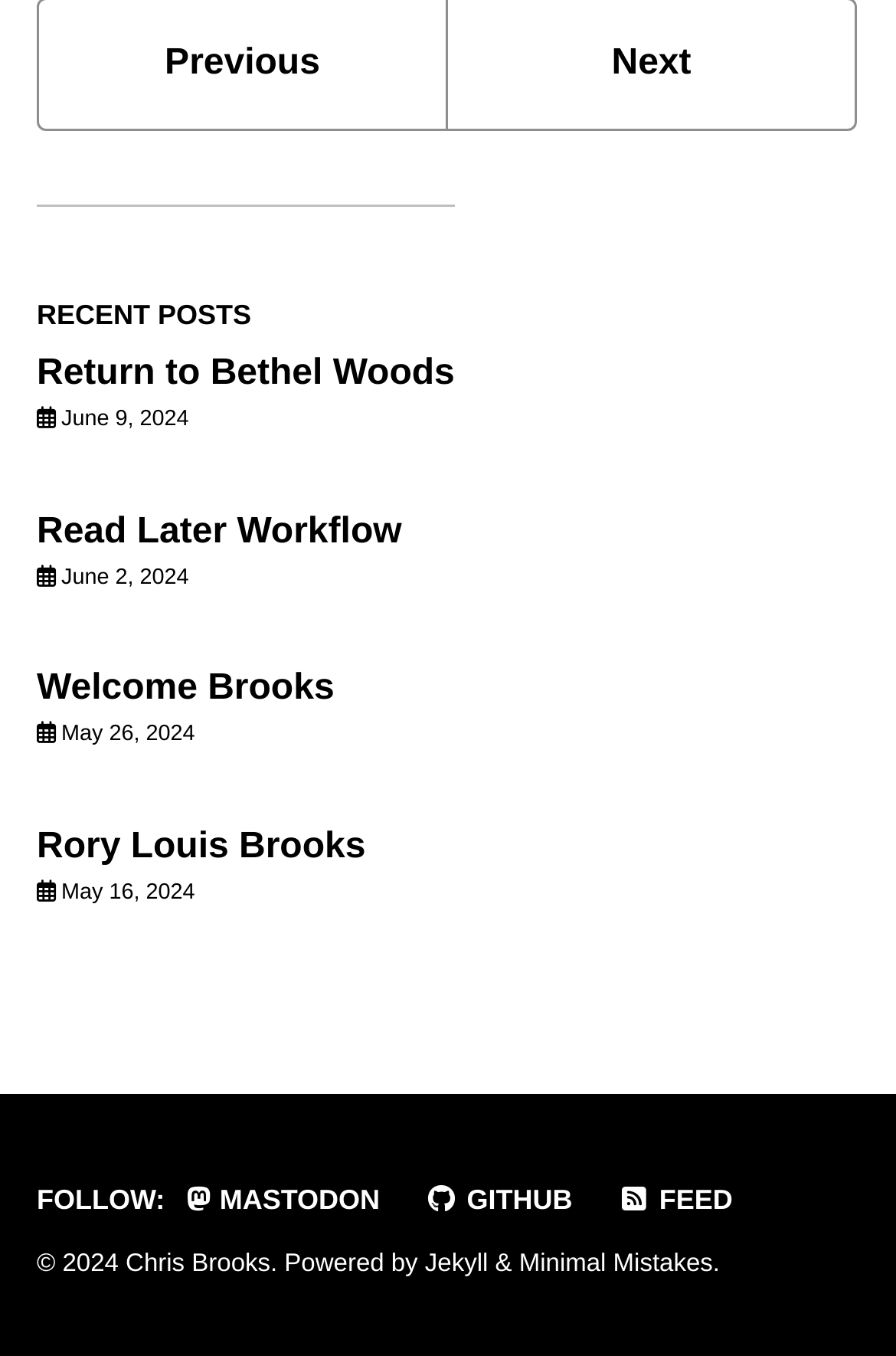Find the bounding box of the UI element described as: "Amazon UK". The bounding box coordinates should be given as four float values between 0 and 1, i.e., [left, top, right, bottom].

None